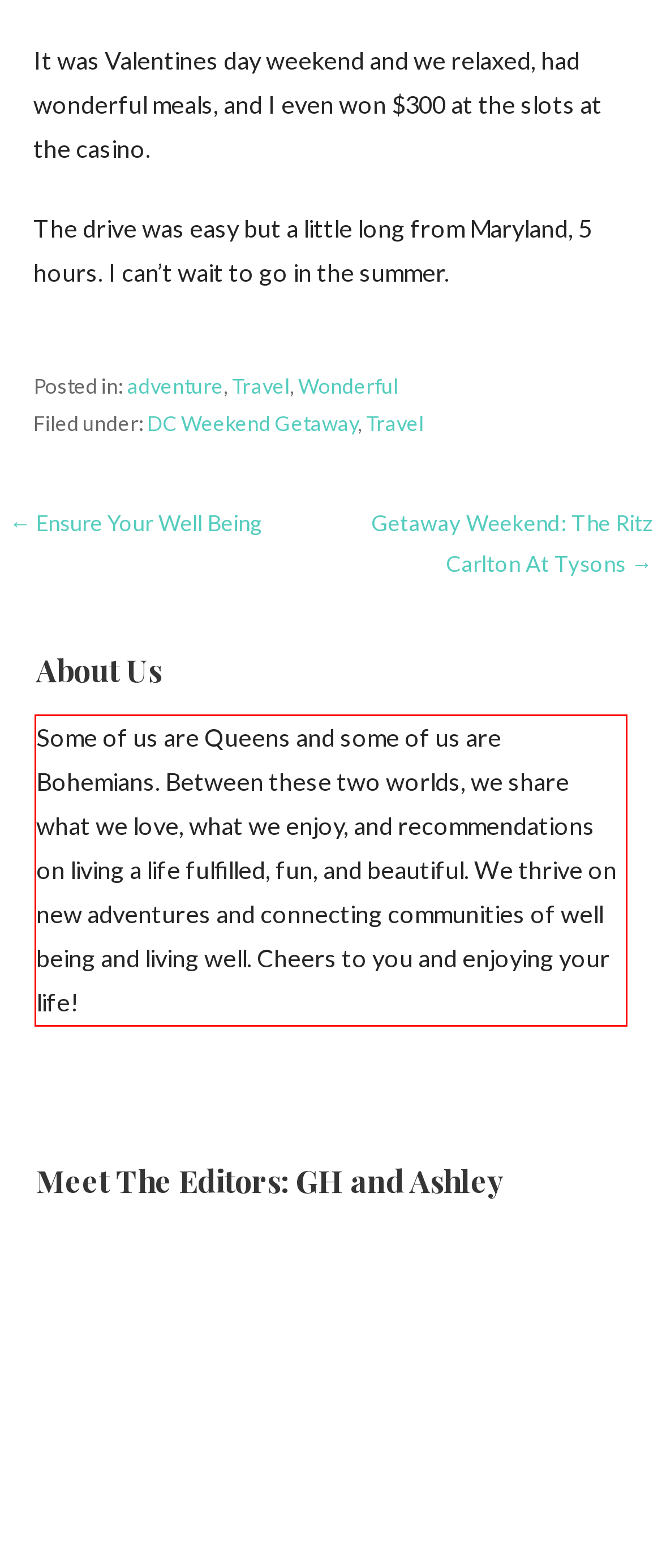Please take the screenshot of the webpage, find the red bounding box, and generate the text content that is within this red bounding box.

Some of us are Queens and some of us are Bohemians. Between these two worlds, we share what we love, what we enjoy, and recommendations on living a life fulfilled, fun, and beautiful. We thrive on new adventures and connecting communities of well being and living well. Cheers to you and enjoying your life!